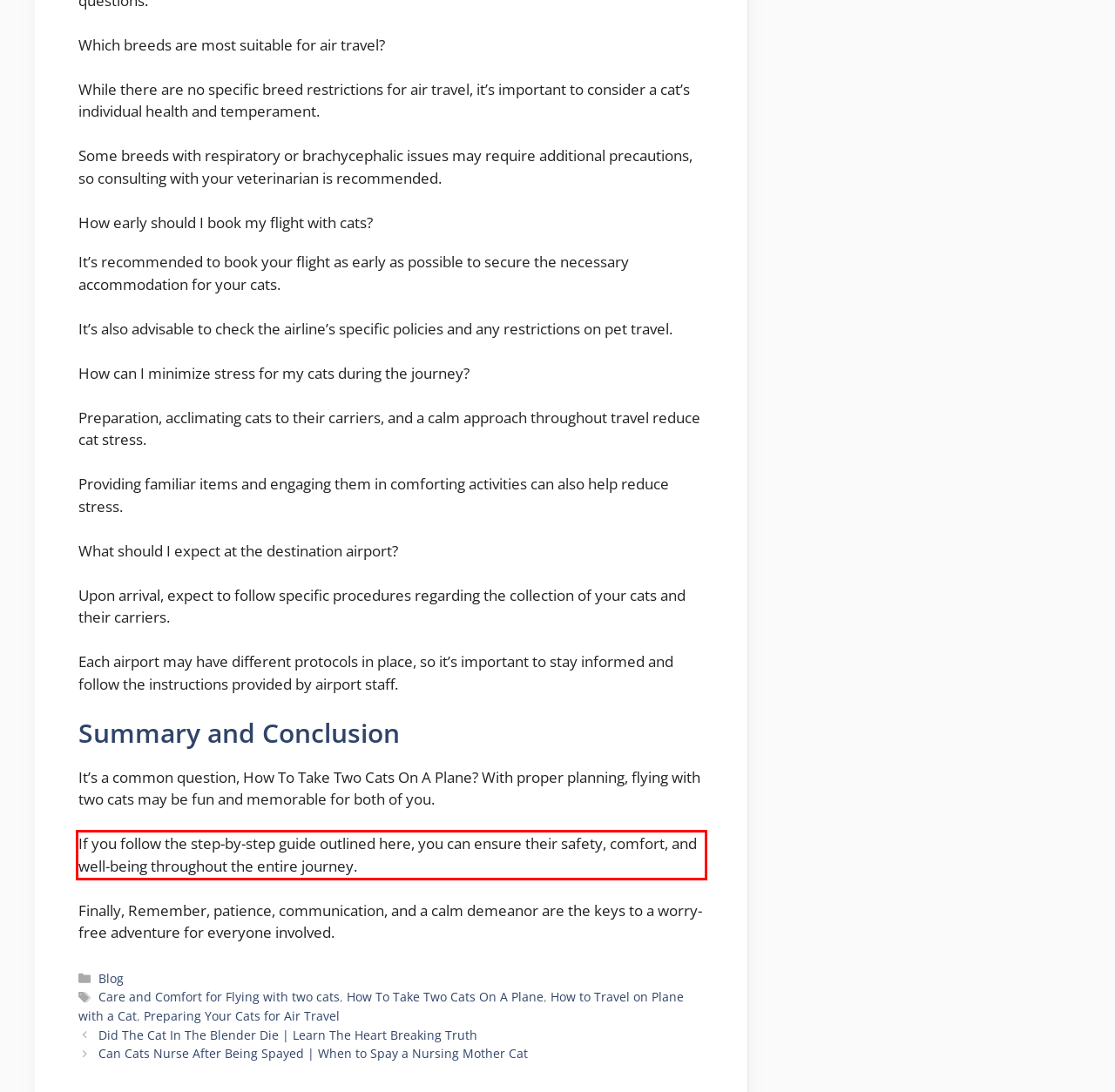You are presented with a webpage screenshot featuring a red bounding box. Perform OCR on the text inside the red bounding box and extract the content.

If you follow the step-by-step guide outlined here, you can ensure their safety, comfort, and well-being throughout the entire journey.